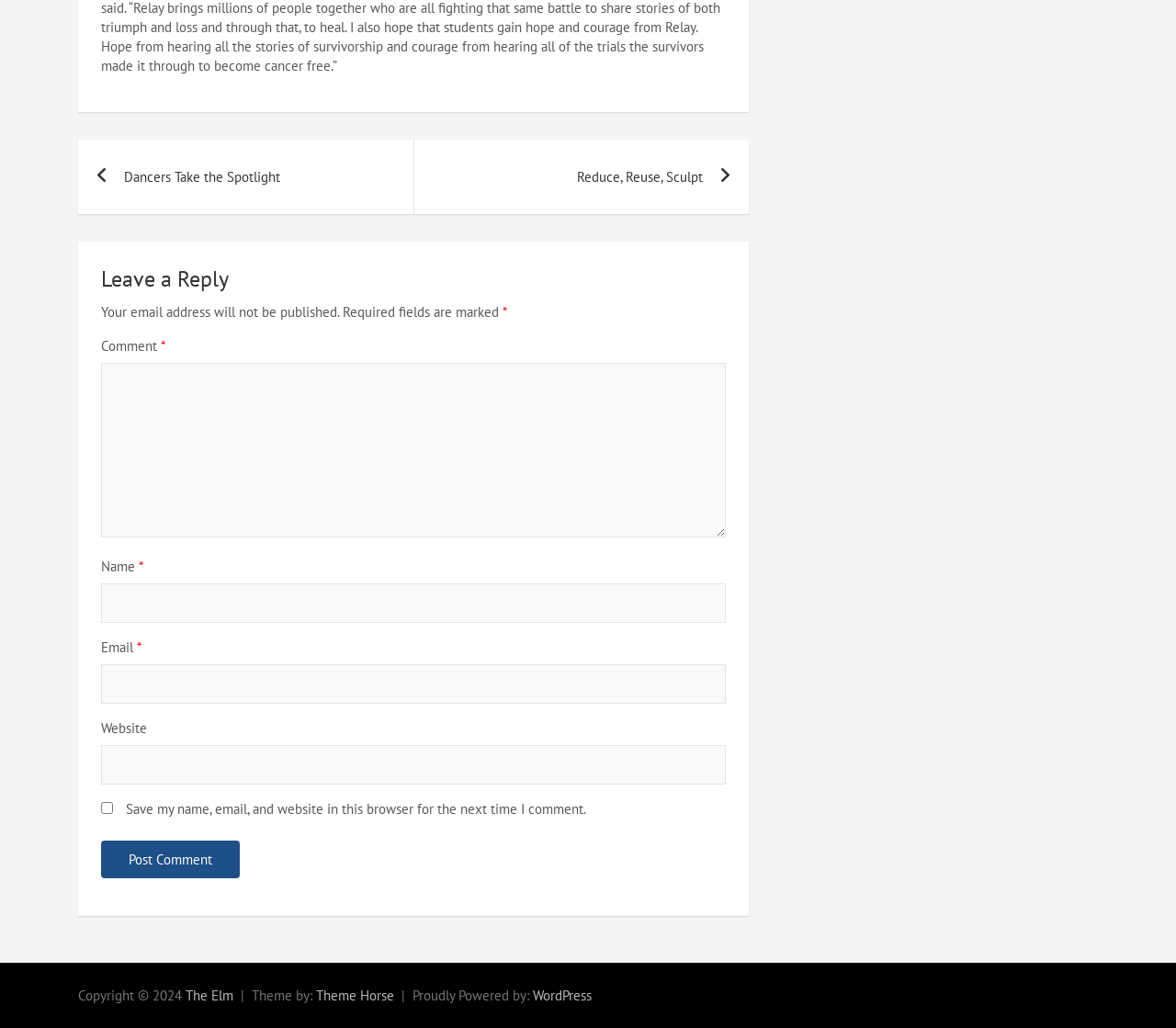Find the bounding box coordinates of the element to click in order to complete this instruction: "Click on the 'Dancers Take the Spotlight' link". The bounding box coordinates must be four float numbers between 0 and 1, denoted as [left, top, right, bottom].

[0.066, 0.136, 0.352, 0.208]